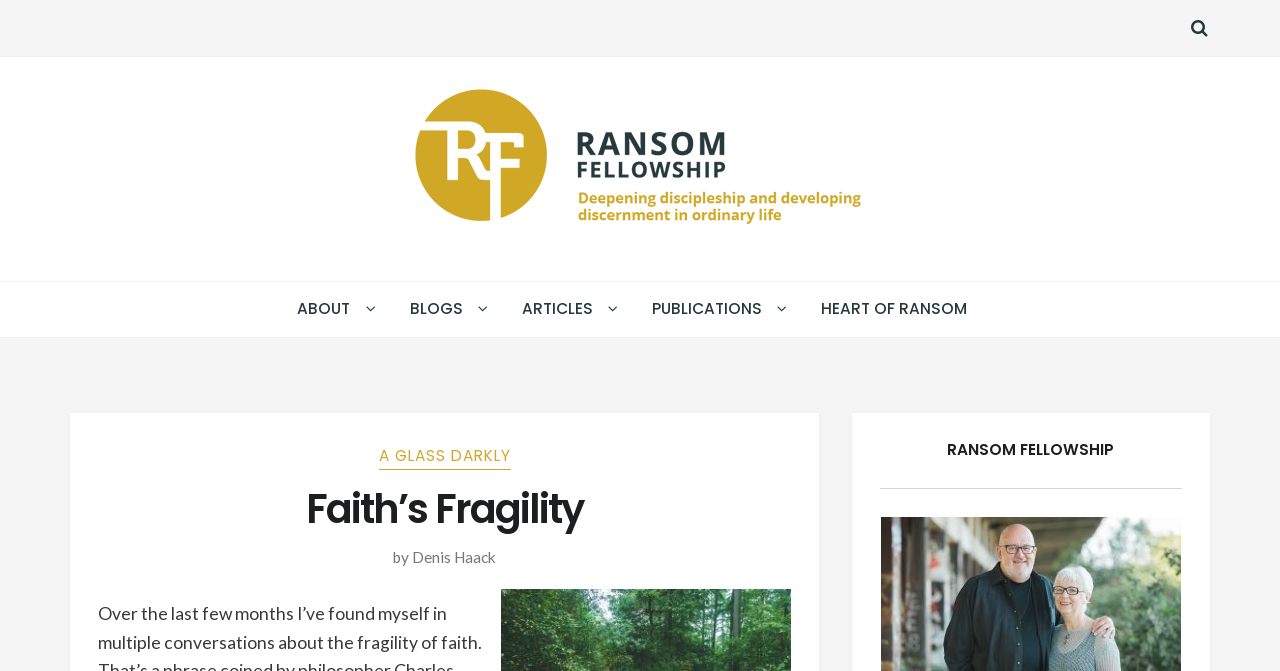Please answer the following question using a single word or phrase: 
Who is the author of the blog post?

Denis Haack